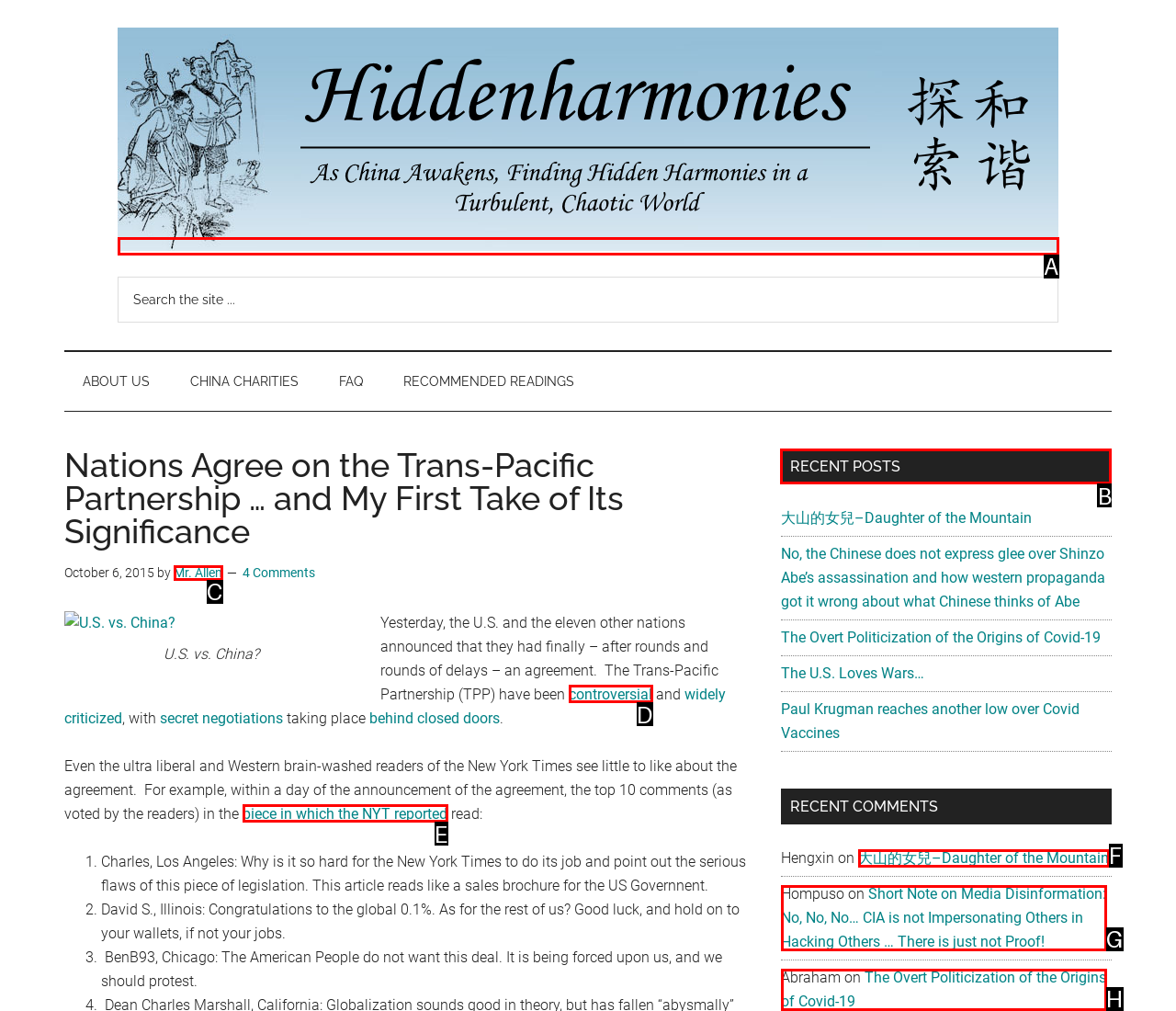Determine which HTML element to click to execute the following task: View RECENT POSTS Answer with the letter of the selected option.

B